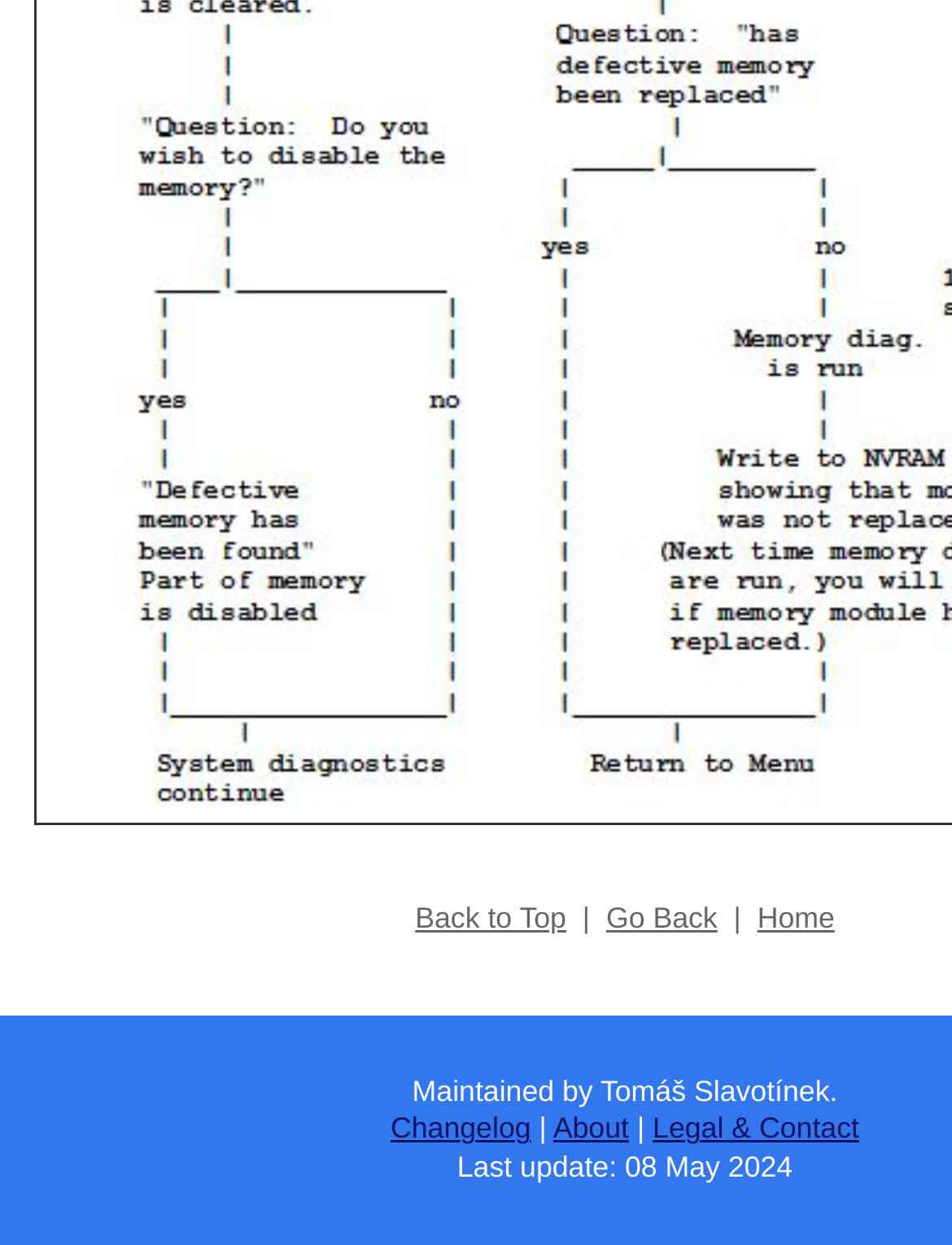Given the element description title="Share on Twitter", predict the bounding box coordinates for the UI element in the webpage screenshot. The format should be (top-left x, top-left y, bottom-right x, bottom-right y), and the values should be between 0 and 1.

None